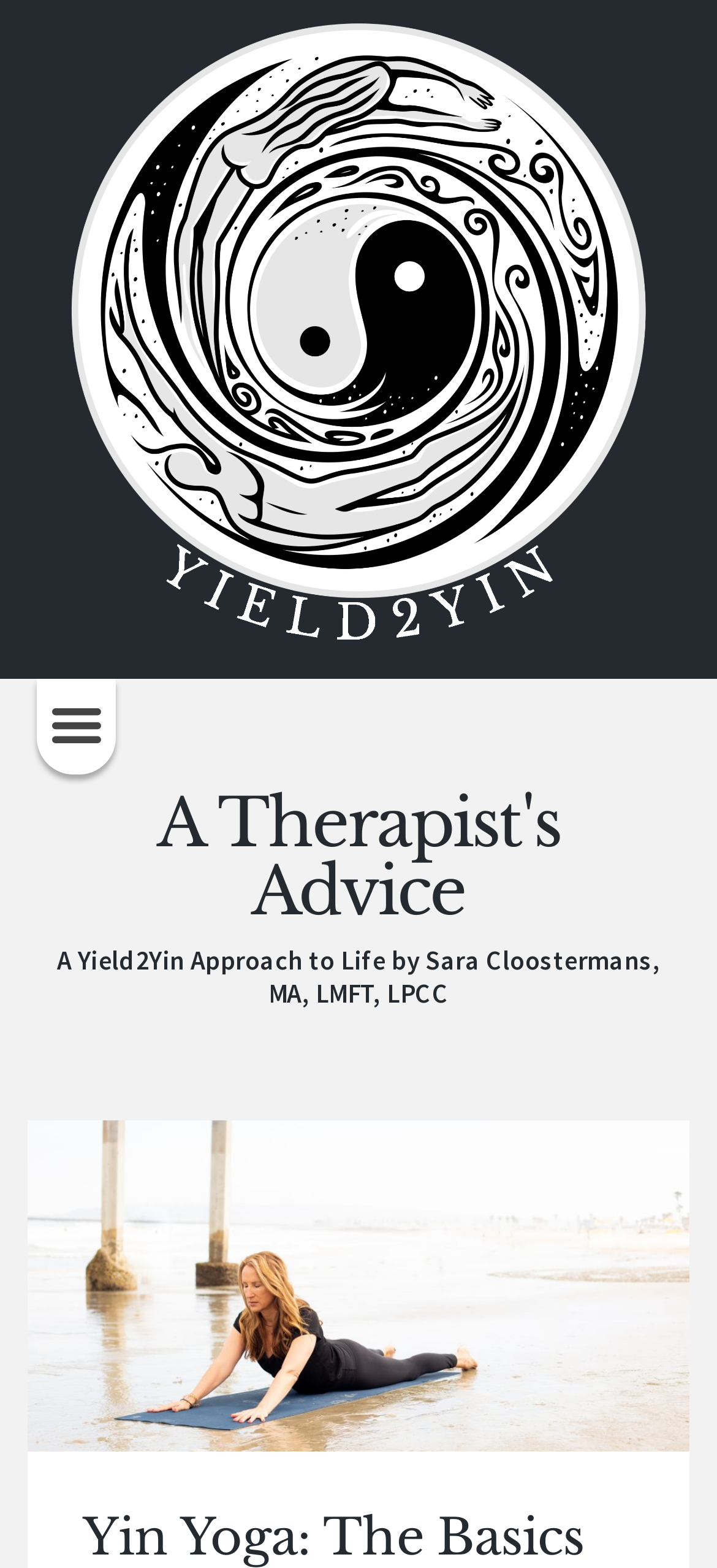Based on what you see in the screenshot, provide a thorough answer to this question: What is the format of the content?

The webpage appears to be an article or a blog post, given the structure of the content with a heading, images, and paragraphs of text. The StaticText element with the therapist's introduction and the figure elements with images also suggest an article-like format.